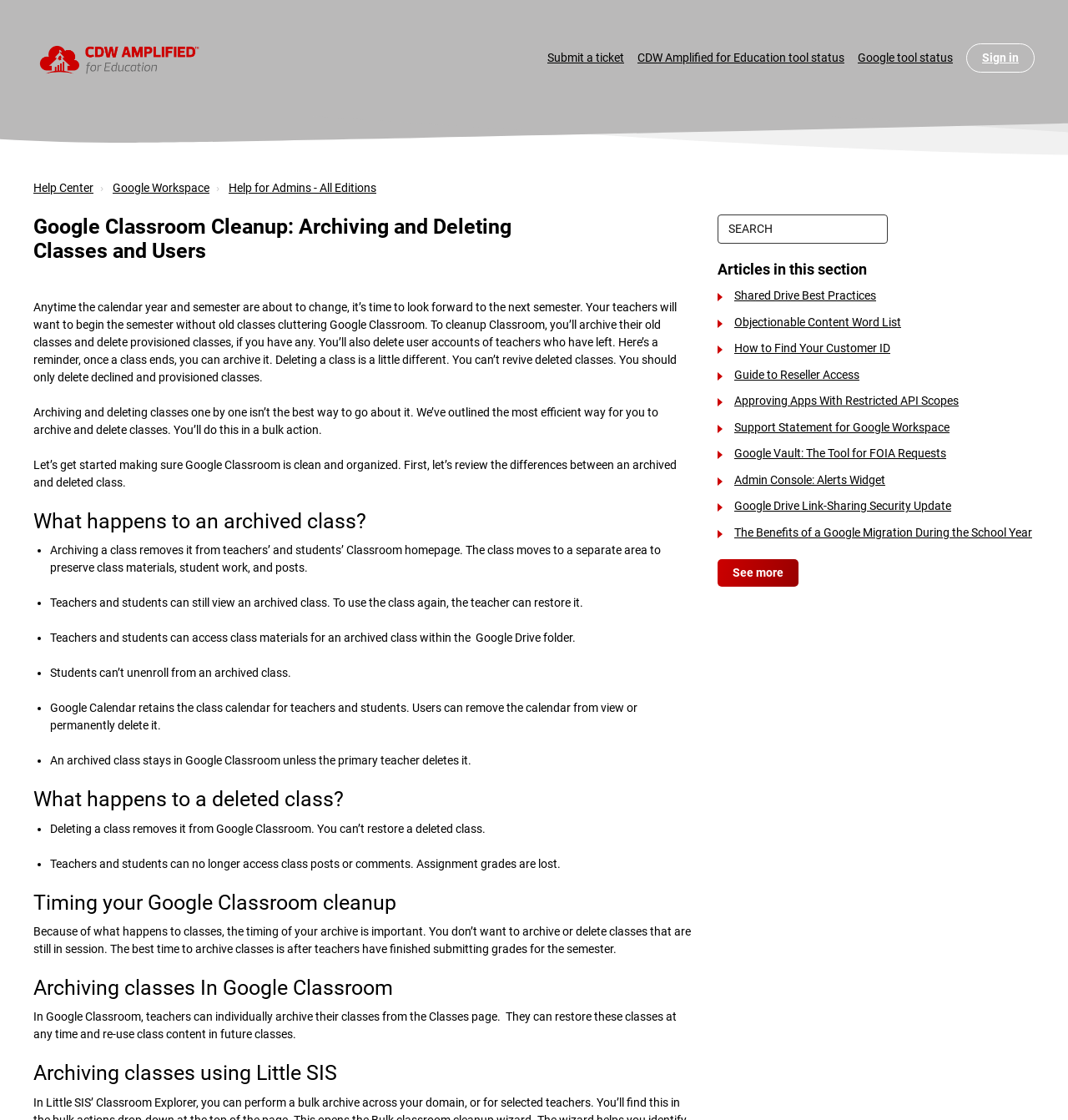Identify the bounding box coordinates for the element you need to click to achieve the following task: "Click the 'Sign in' button". The coordinates must be four float values ranging from 0 to 1, formatted as [left, top, right, bottom].

[0.905, 0.039, 0.969, 0.065]